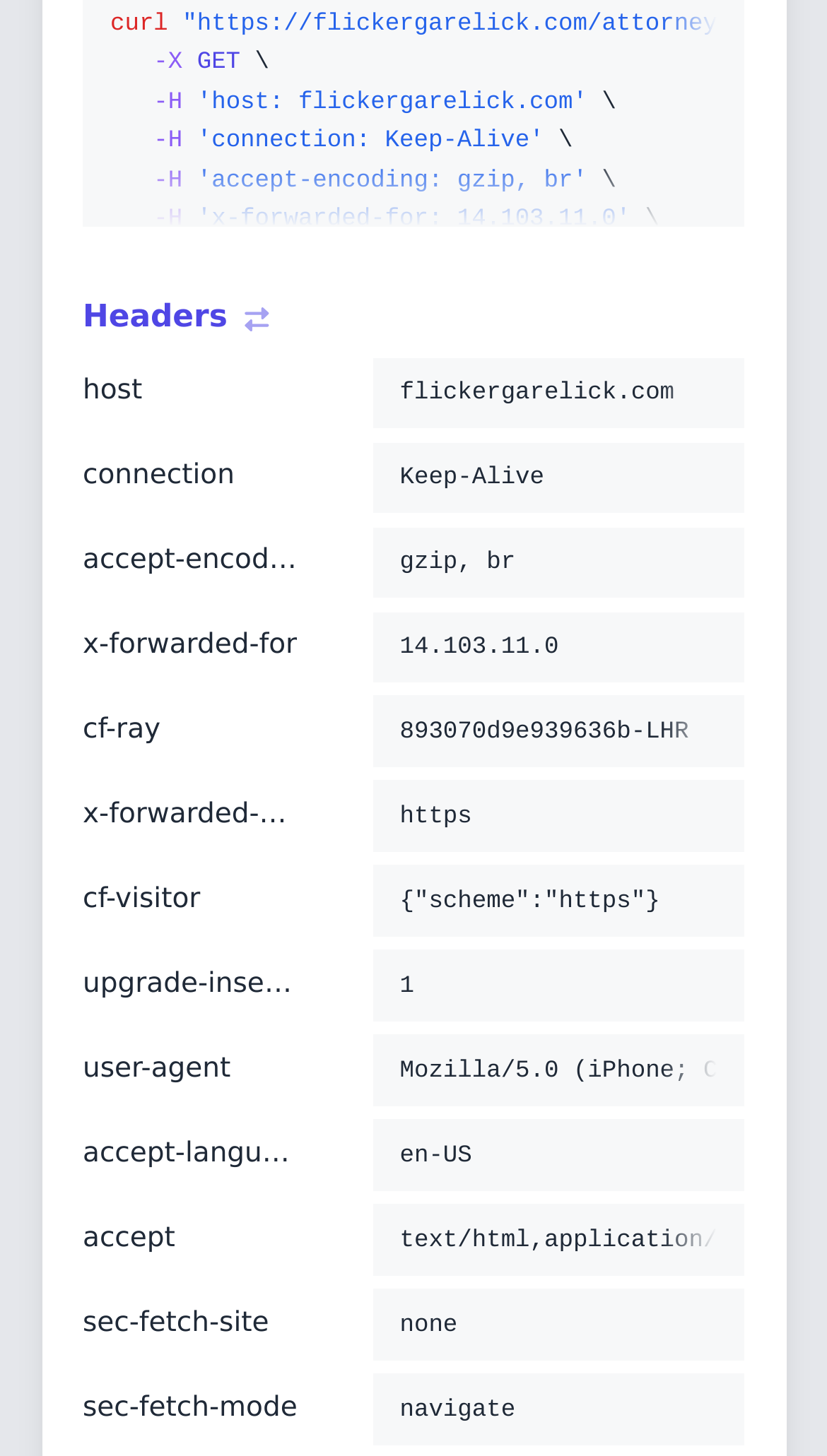Please find the bounding box coordinates of the clickable region needed to complete the following instruction: "Copy the connection". The bounding box coordinates must consist of four float numbers between 0 and 1, i.e., [left, top, right, bottom].

[0.825, 0.313, 0.875, 0.341]